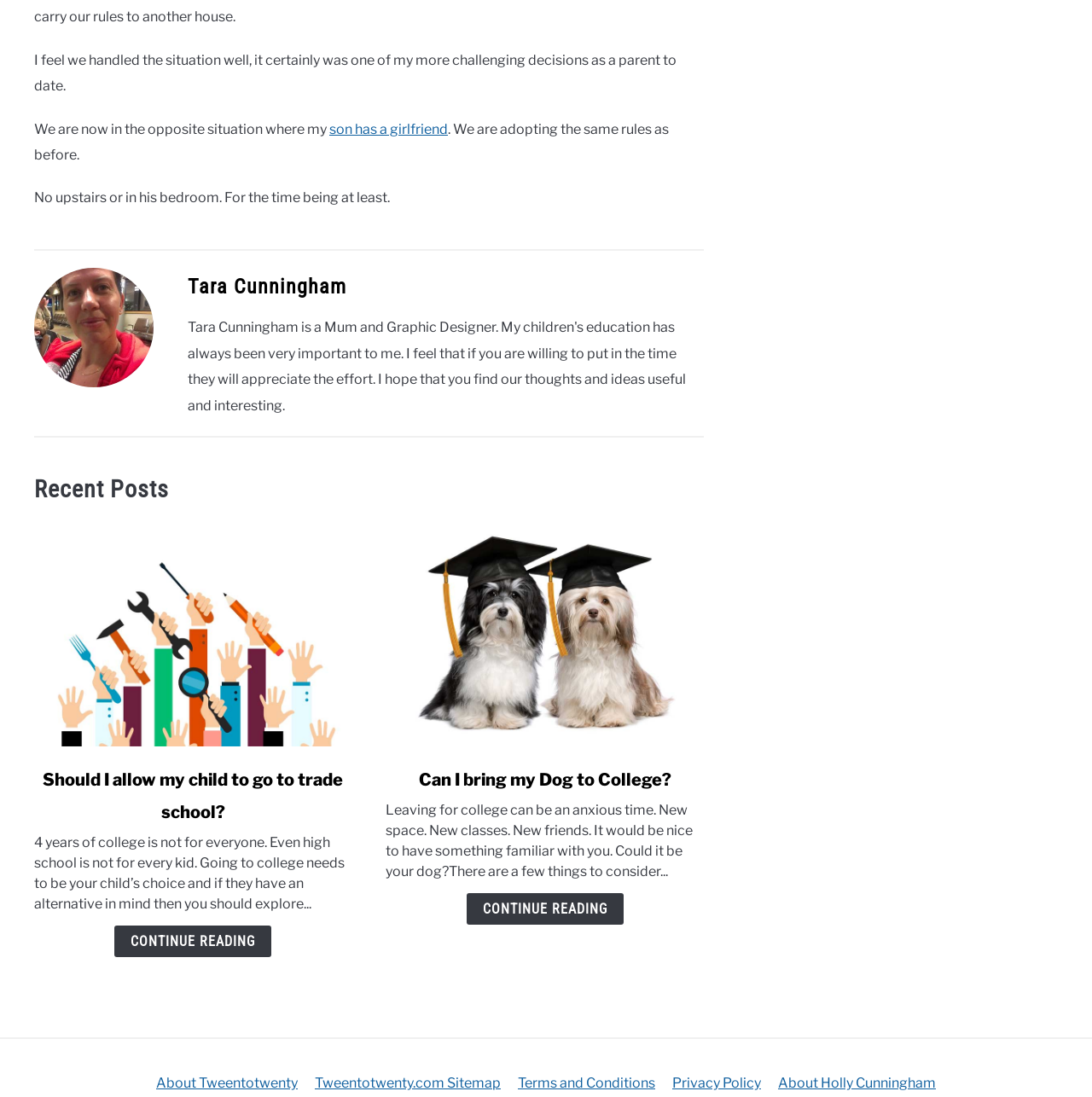What is the name of the author mentioned?
Please respond to the question with as much detail as possible.

The author mentioned is Tara Cunningham, as her name is linked in the article section.